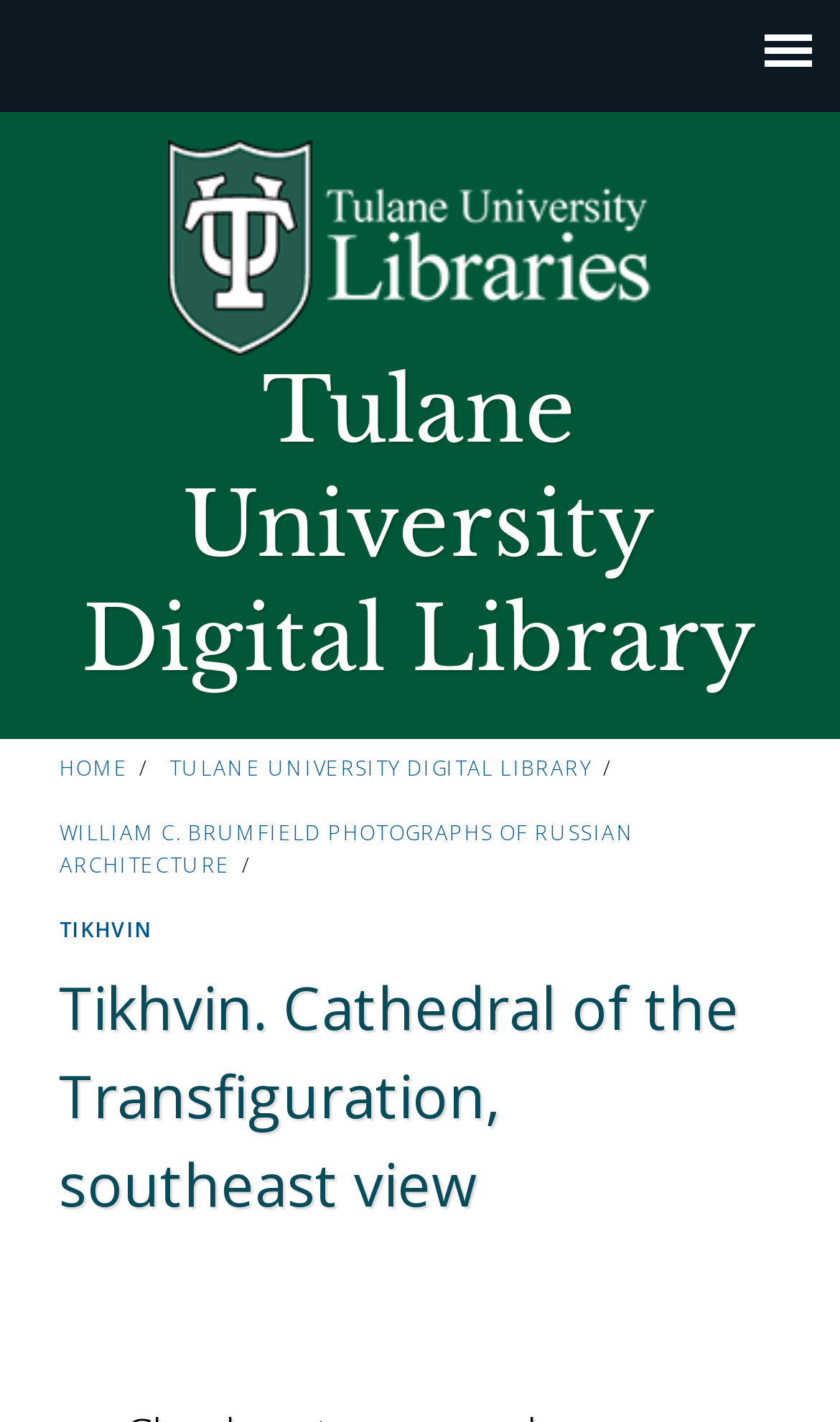Locate the primary heading on the webpage and return its text.

Tikhvin. Cathedral of the Transfiguration, southeast view